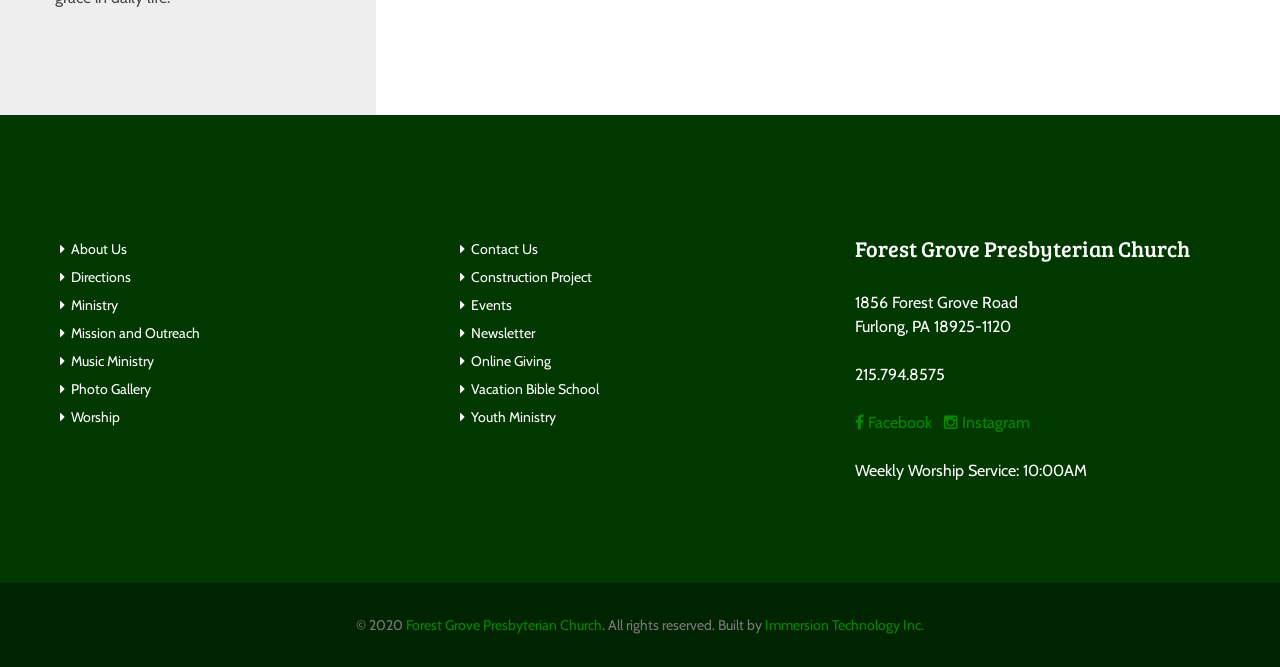Find the bounding box of the UI element described as: "Forest Grove Presbyterian Church". The bounding box coordinates should be given as four float values between 0 and 1, i.e., [left, top, right, bottom].

[0.317, 0.924, 0.47, 0.951]